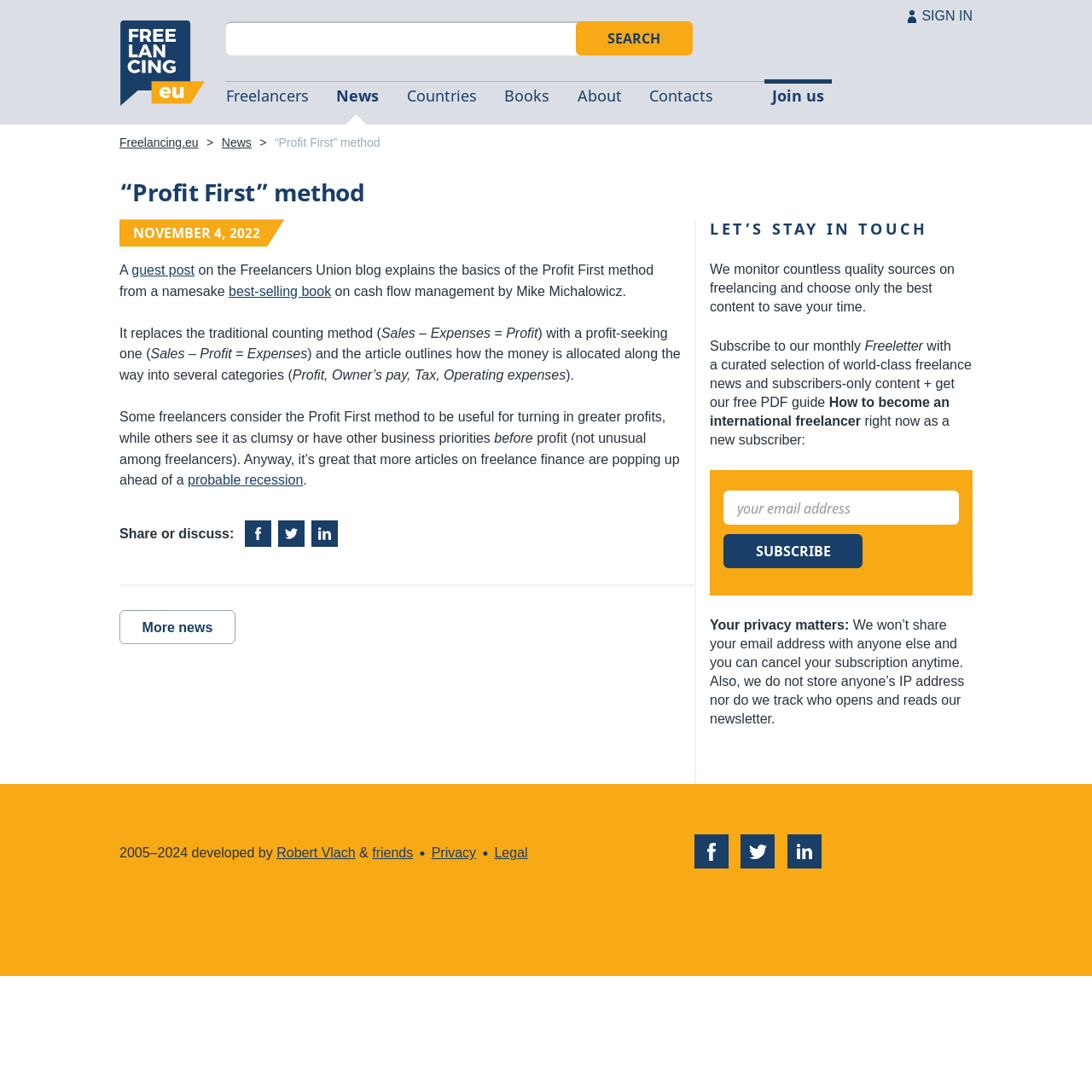What is the name of the developer of the website?
Provide an in-depth and detailed explanation in response to the question.

The webpage has a footer section that mentions the developer of the website, specifically '2005–2024 developed by Robert Vlach & friends'. This can be inferred from the text content of the webpage, specifically the footer section.